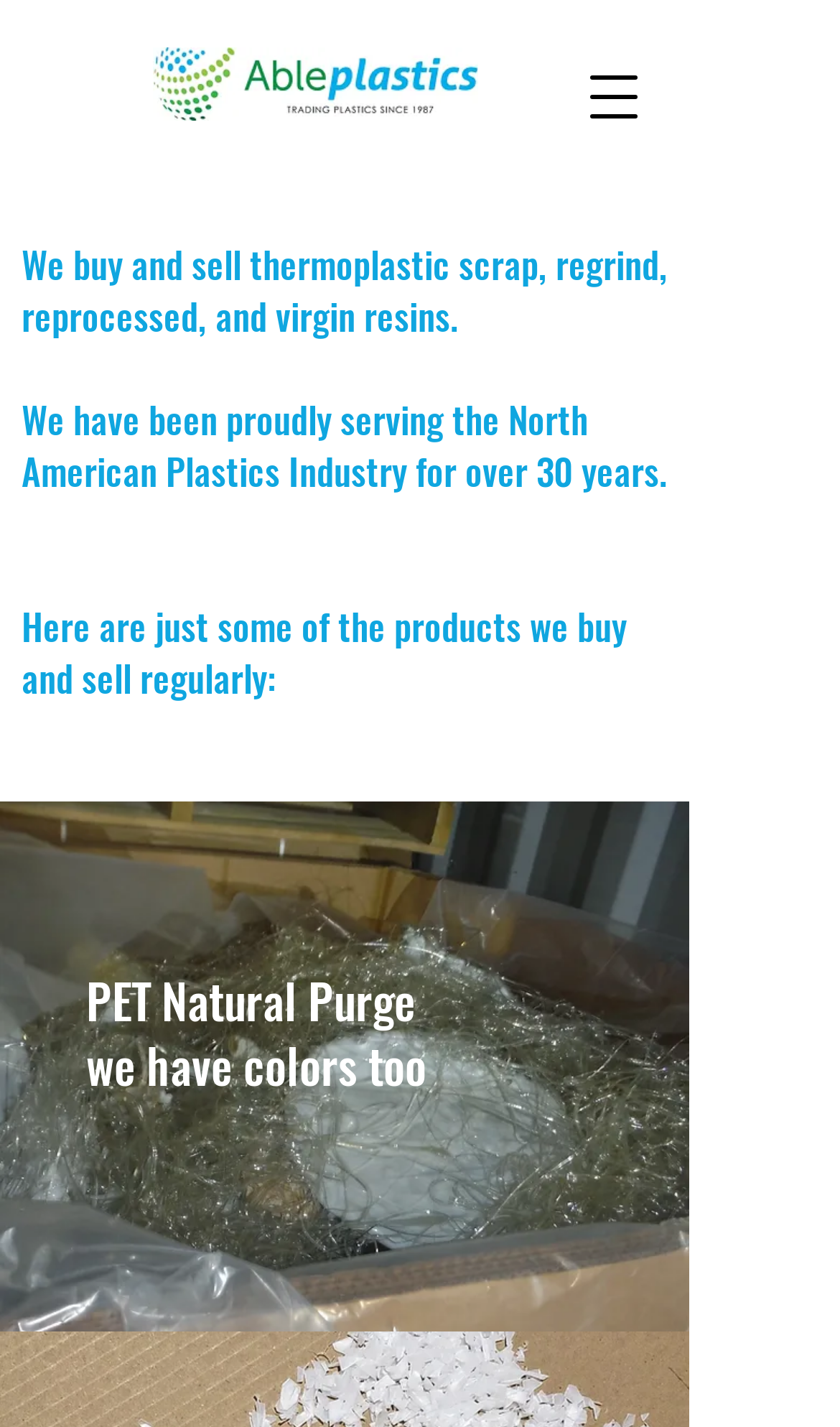Based on the image, please elaborate on the answer to the following question:
What is the company's name?

The root element of the webpage is labeled 'Pet Petg Hdpe Pp Hdpe | Able Plastics', indicating that 'Able Plastics' is the company name.